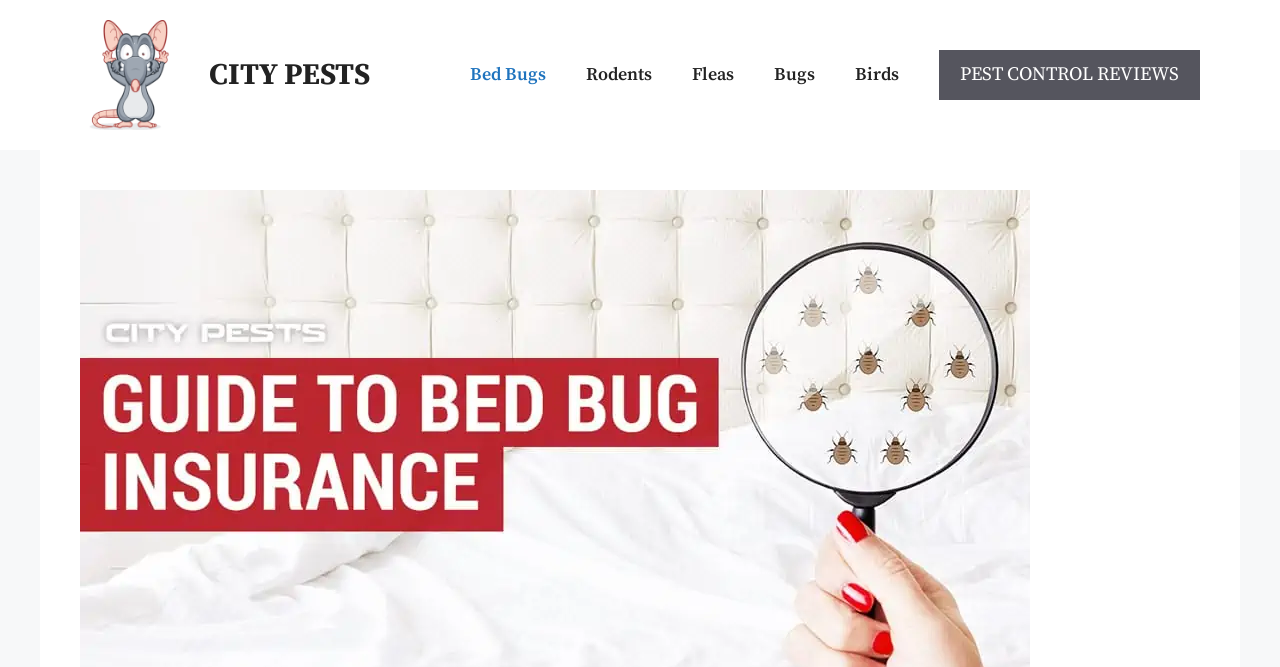What is the position of the 'Bed Bugs' link?
From the screenshot, provide a brief answer in one word or phrase.

First